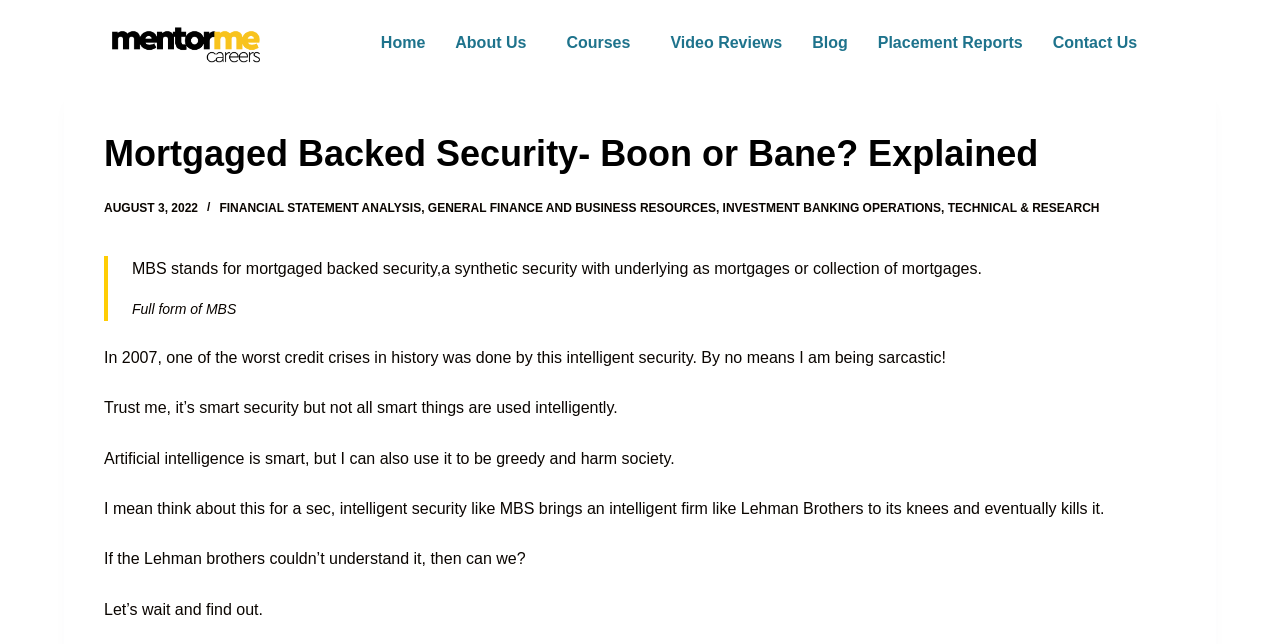Pinpoint the bounding box coordinates of the clickable area needed to execute the instruction: "read the article about 'FINANCIAL STATEMENT ANALYSIS'". The coordinates should be specified as four float numbers between 0 and 1, i.e., [left, top, right, bottom].

[0.171, 0.312, 0.329, 0.334]